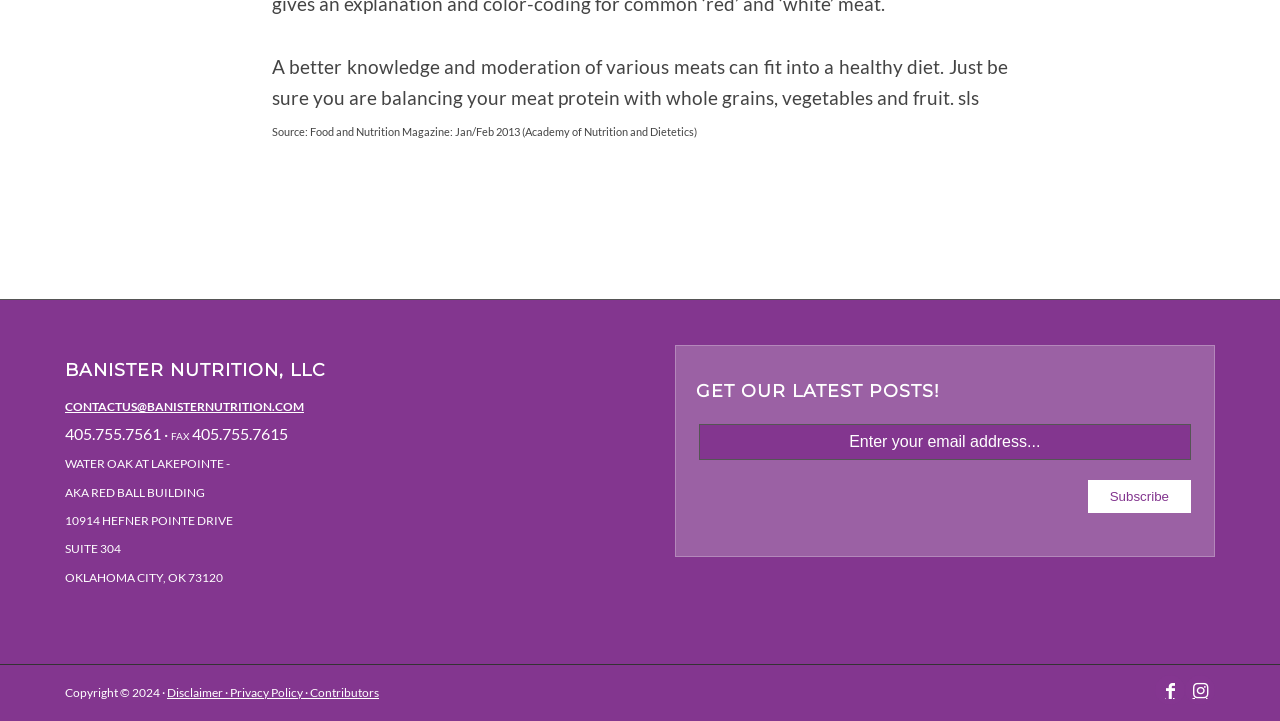What is the purpose of the textbox?
Using the image as a reference, answer the question with a short word or phrase.

Enter email address